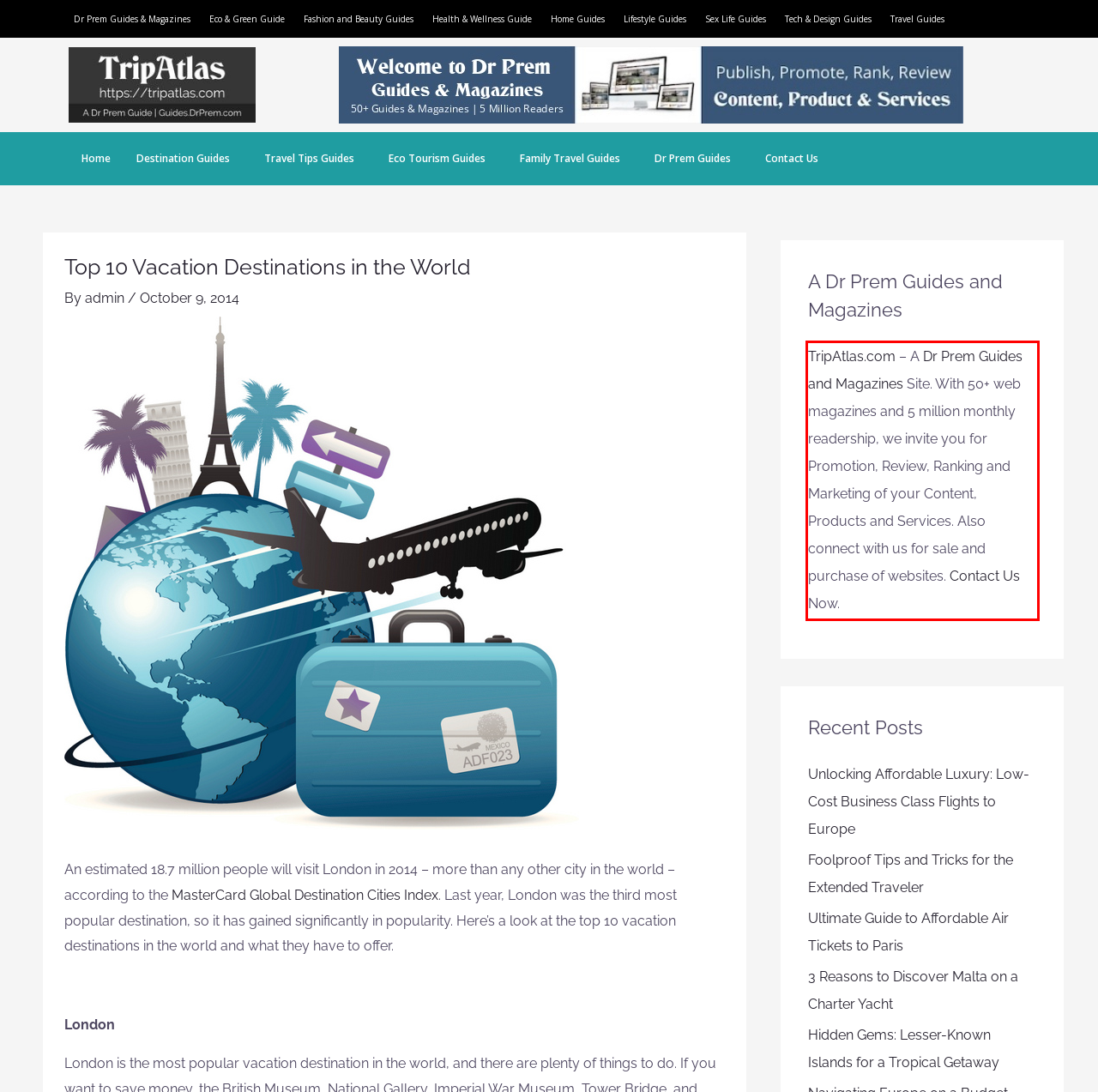From the provided screenshot, extract the text content that is enclosed within the red bounding box.

TripAtlas.com – A Dr Prem Guides and Magazines Site. With 50+ web magazines and 5 million monthly readership, we invite you for Promotion, Review, Ranking and Marketing of your Content, Products and Services. Also connect with us for sale and purchase of websites. Contact Us Now.